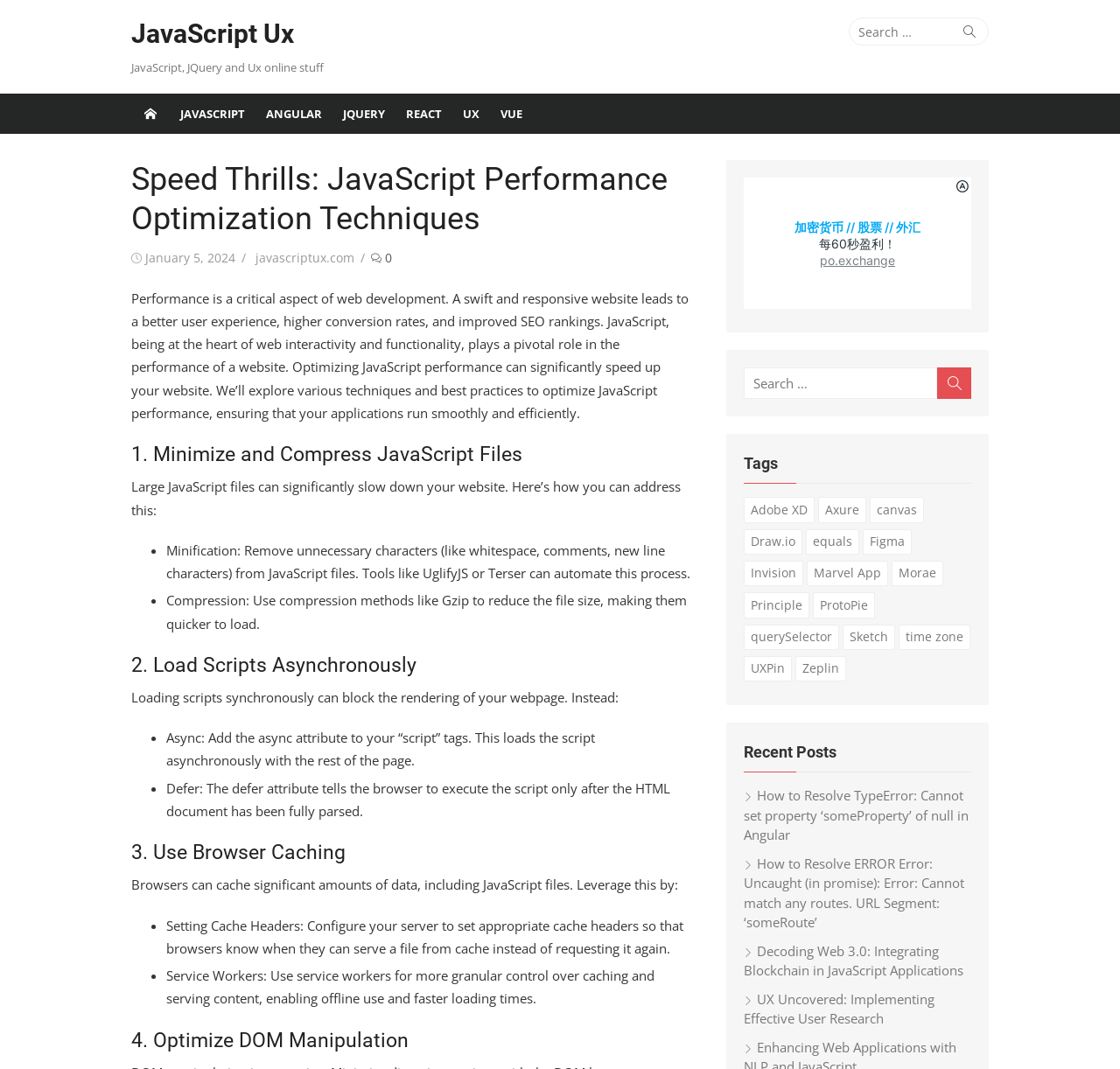Please identify the bounding box coordinates of the element on the webpage that should be clicked to follow this instruction: "Explore recent posts about UX". The bounding box coordinates should be given as four float numbers between 0 and 1, formatted as [left, top, right, bottom].

[0.664, 0.692, 0.867, 0.723]